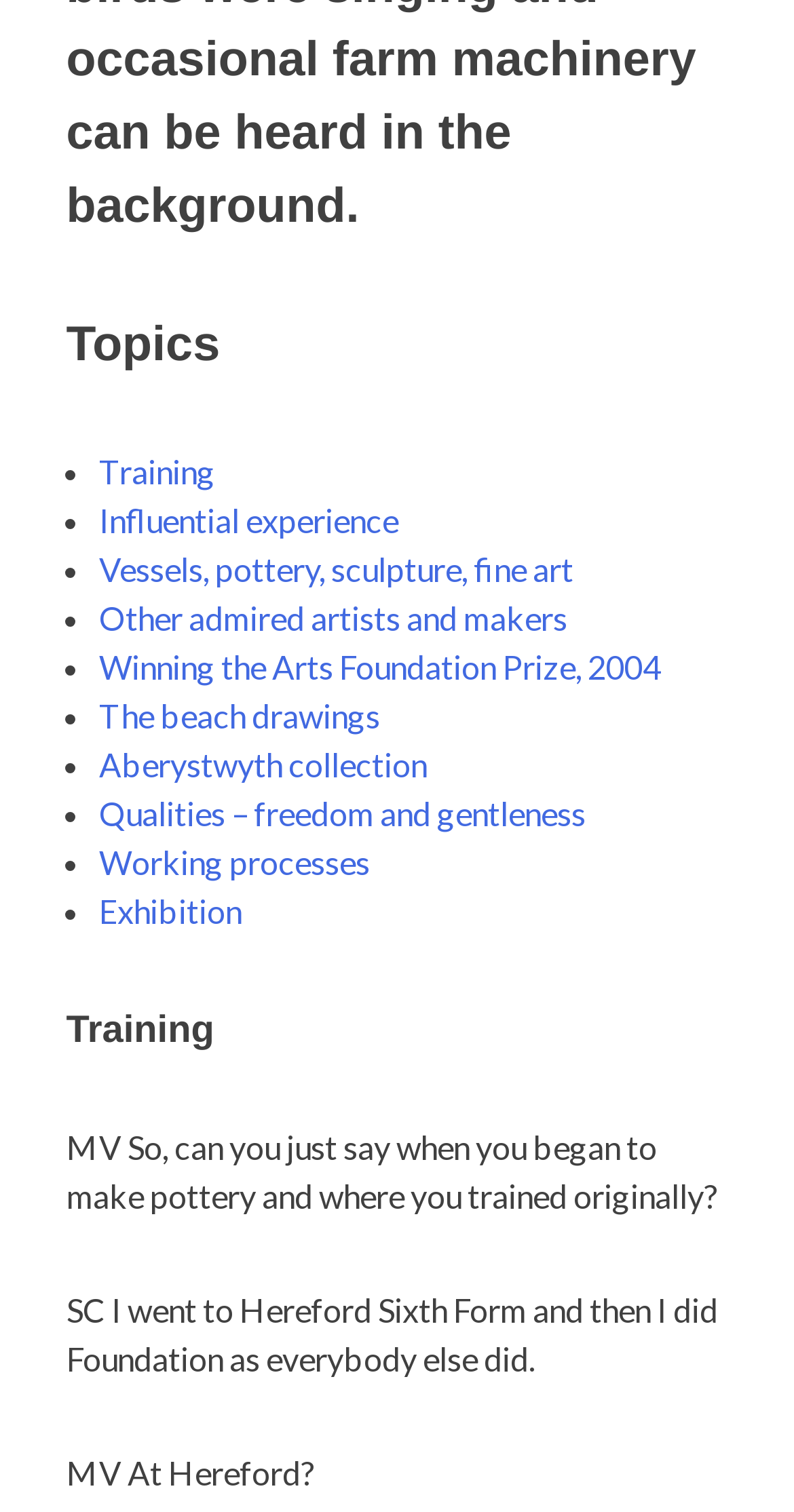Who is asking the questions in the conversation?
Based on the screenshot, respond with a single word or phrase.

MV